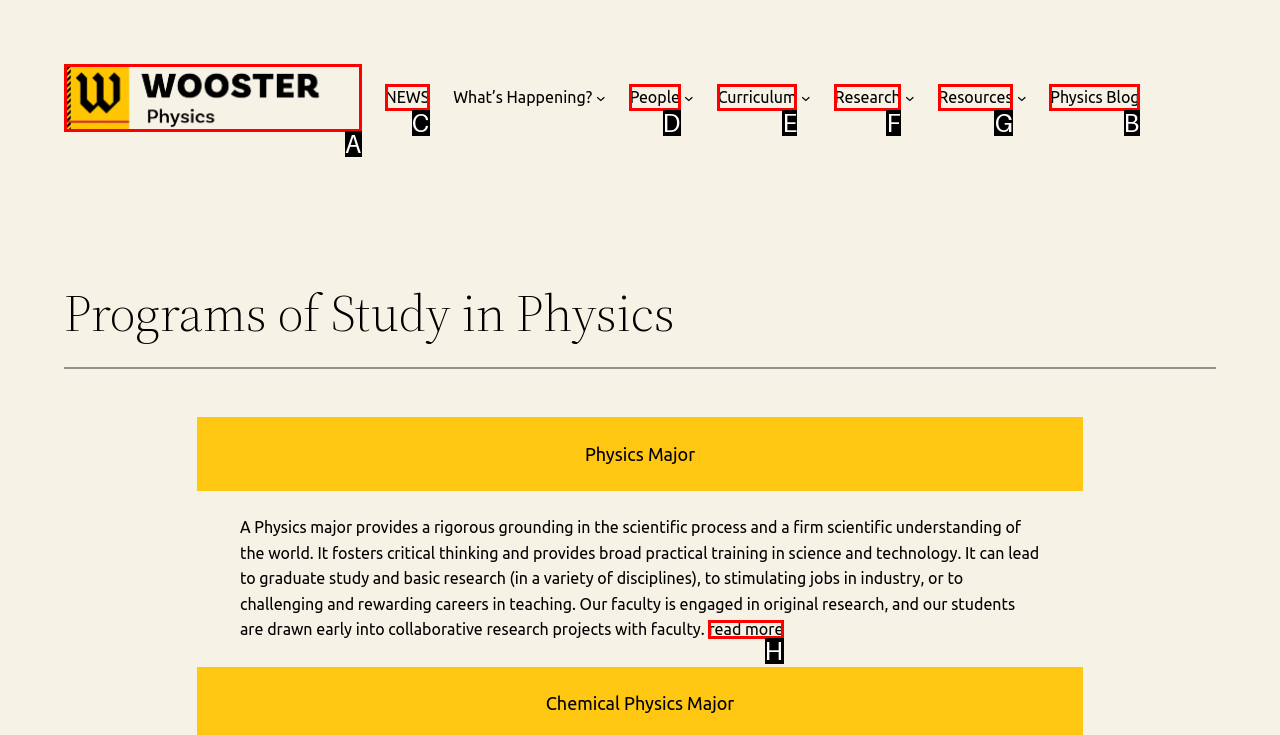Indicate which lettered UI element to click to fulfill the following task: View the Physics Blog
Provide the letter of the correct option.

B